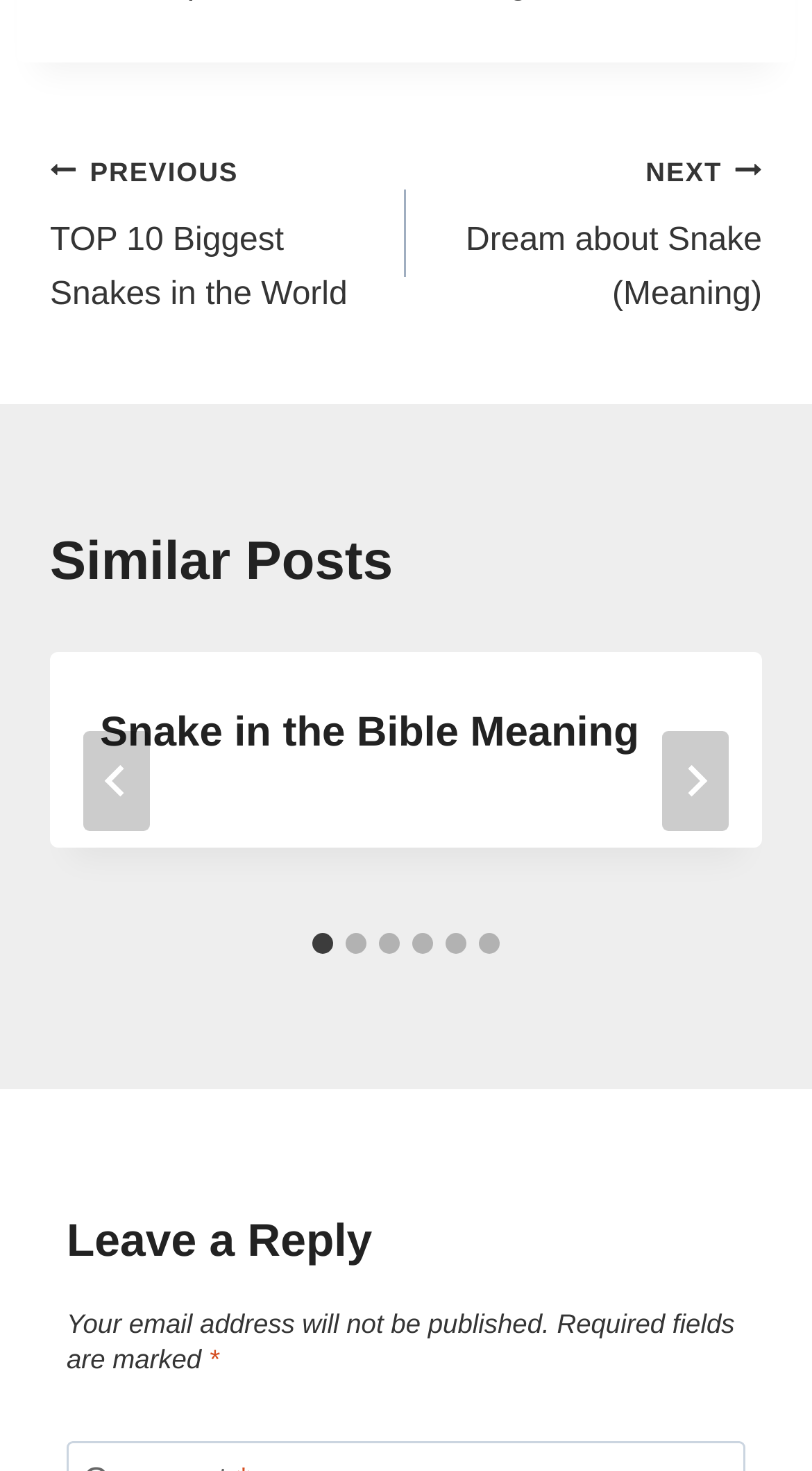Determine the bounding box coordinates of the UI element that matches the following description: "aria-label="Next"". The coordinates should be four float numbers between 0 and 1 in the format [left, top, right, bottom].

[0.815, 0.498, 0.897, 0.566]